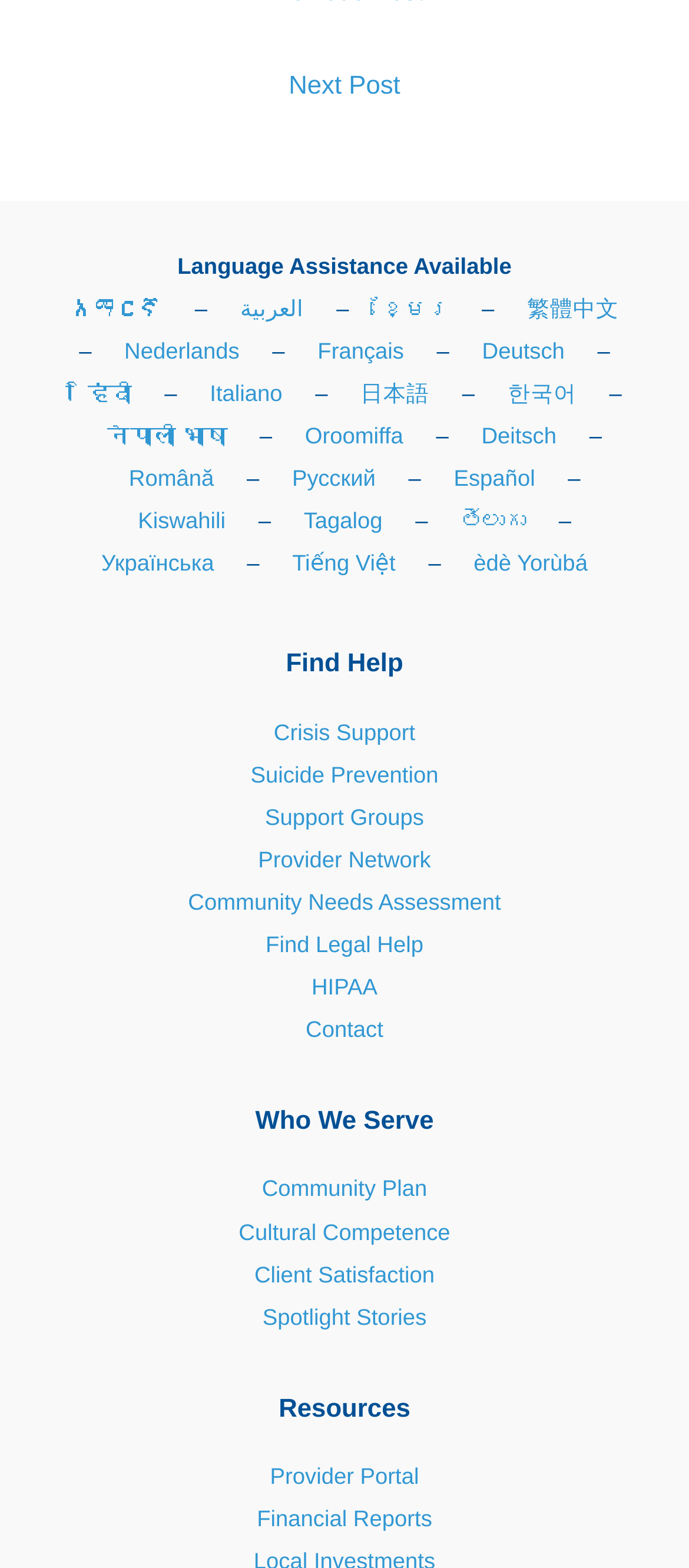Please provide a one-word or phrase answer to the question: 
What is the last link in the 'Find Help' section?

Contact